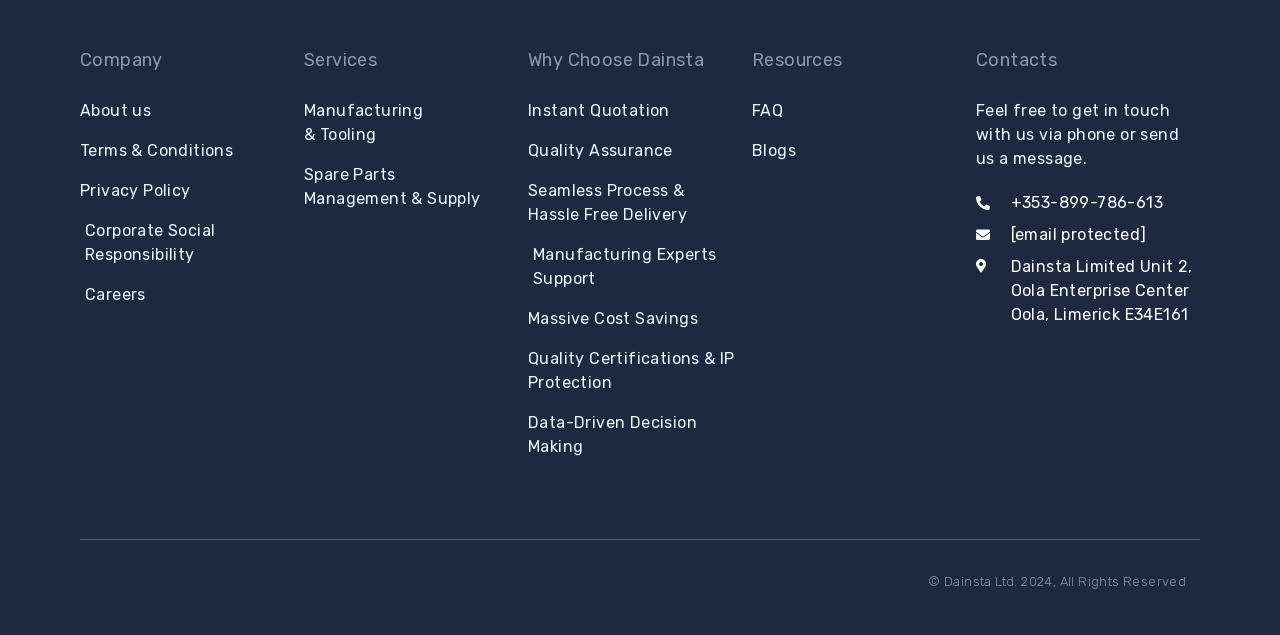Please pinpoint the bounding box coordinates for the region I should click to adhere to this instruction: "Contact via phone".

[0.762, 0.3, 0.938, 0.338]